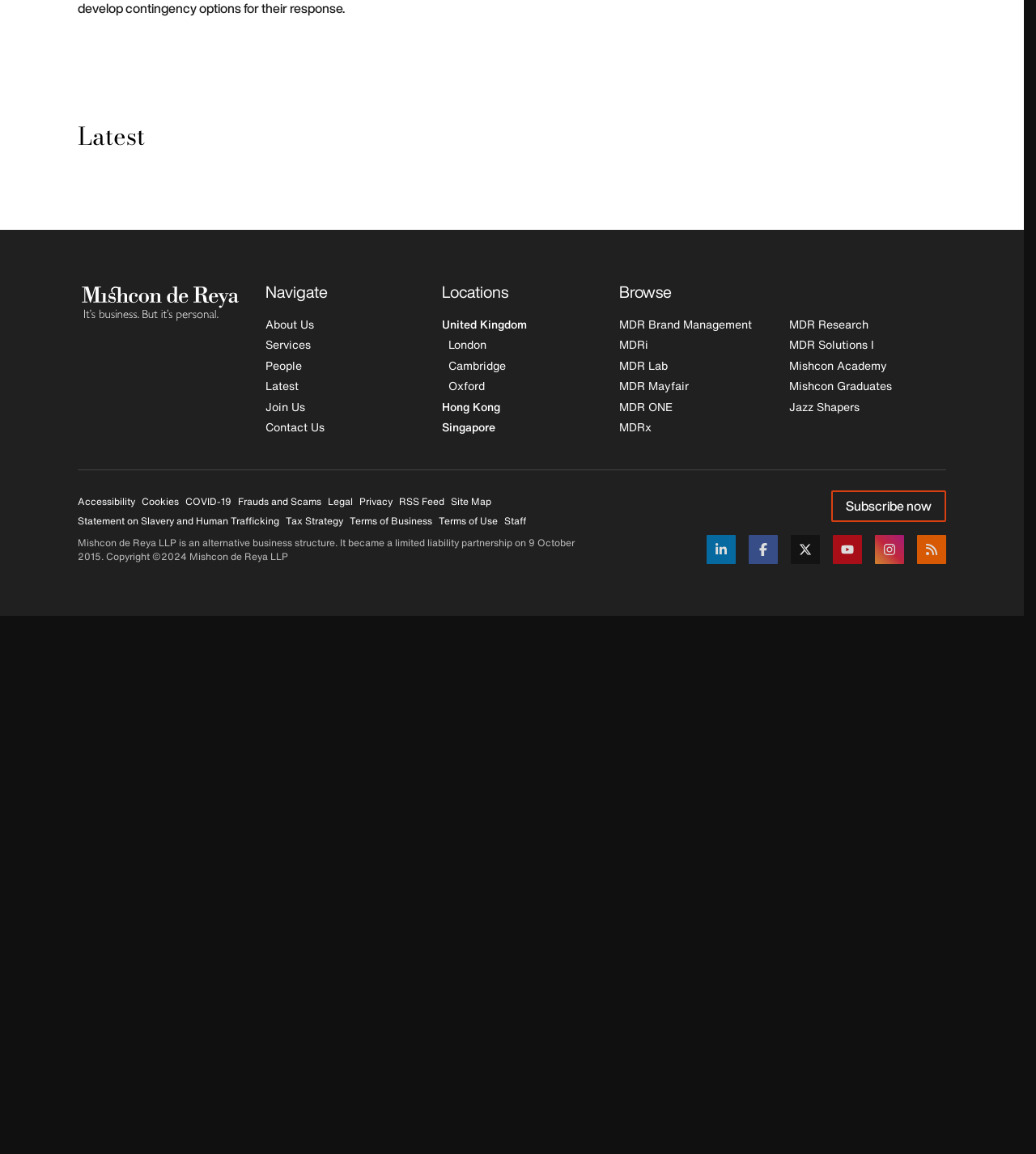What is the name of the law firm?
Can you provide a detailed and comprehensive answer to the question?

I found a static text element with the text 'Mishcon de Reya LLP is an alternative business structure...' and an image with the text 'Mishcon de Reya', which suggests that the name of the law firm is Mishcon de Reya.